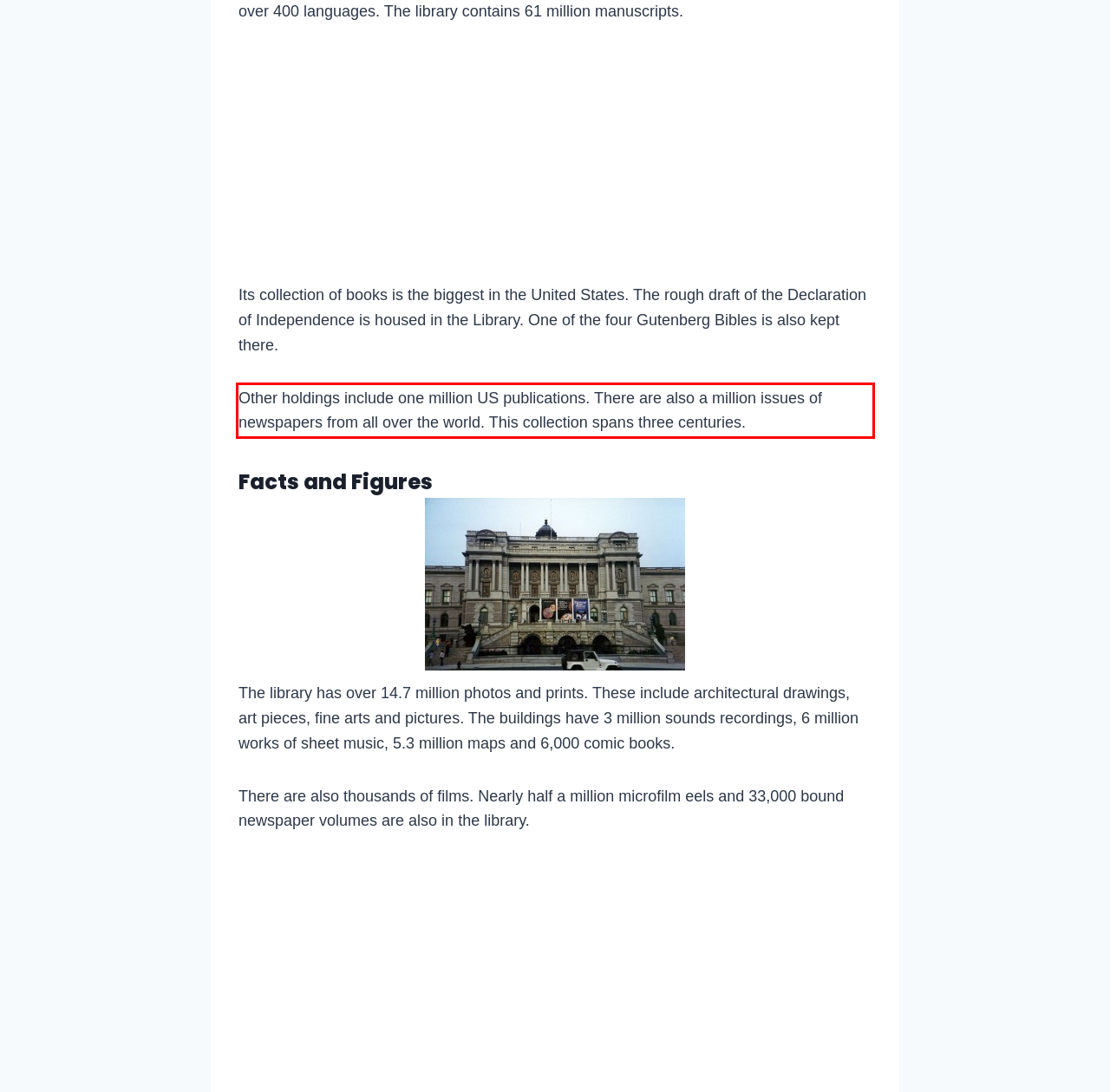Identify the text inside the red bounding box on the provided webpage screenshot by performing OCR.

Other holdings include one million US publications. There are also a million issues of newspapers from all over the world. This collection spans three centuries.